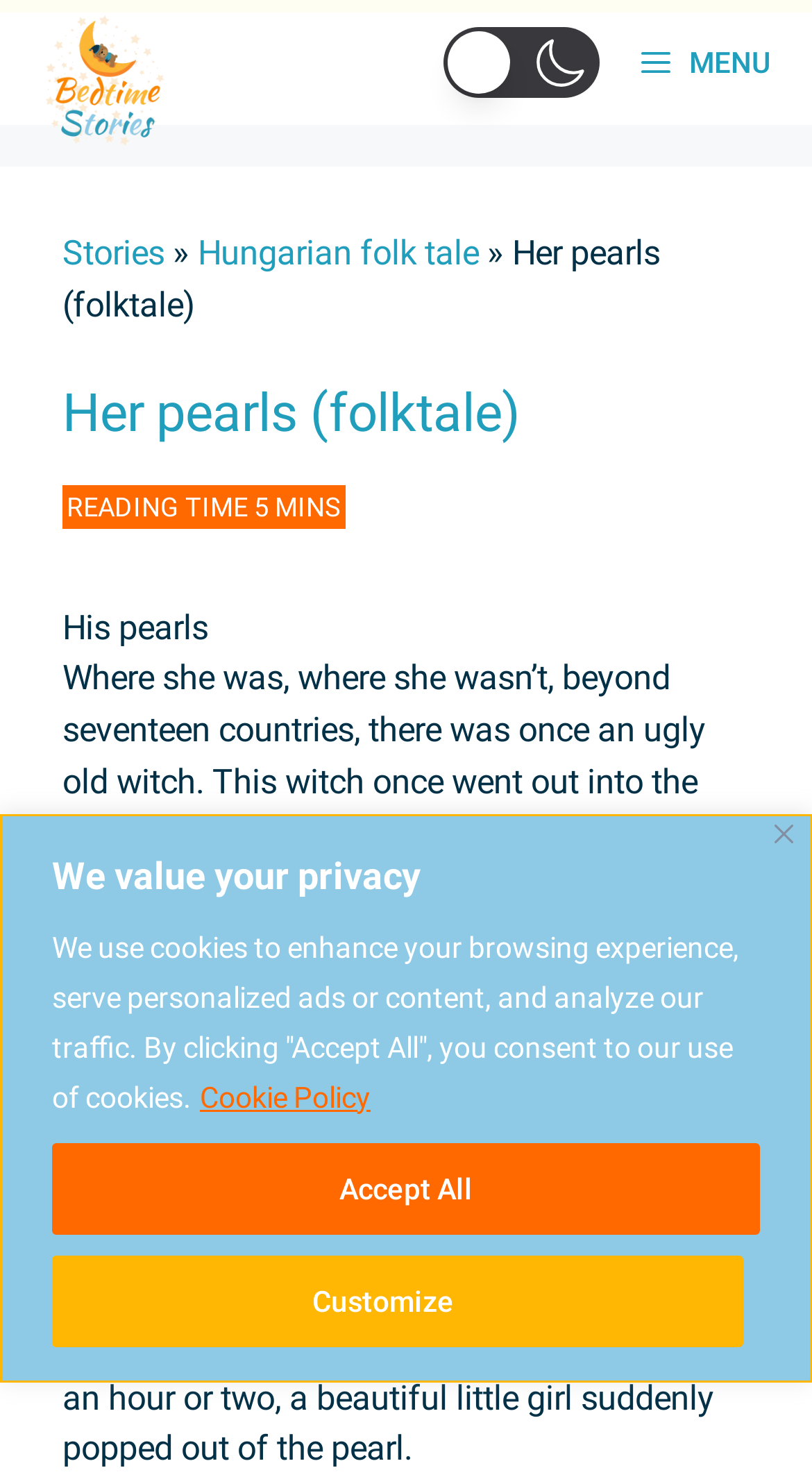Given the description of the UI element: "Accept All", predict the bounding box coordinates in the form of [left, top, right, bottom], with each value being a float between 0 and 1.

[0.064, 0.773, 0.936, 0.835]